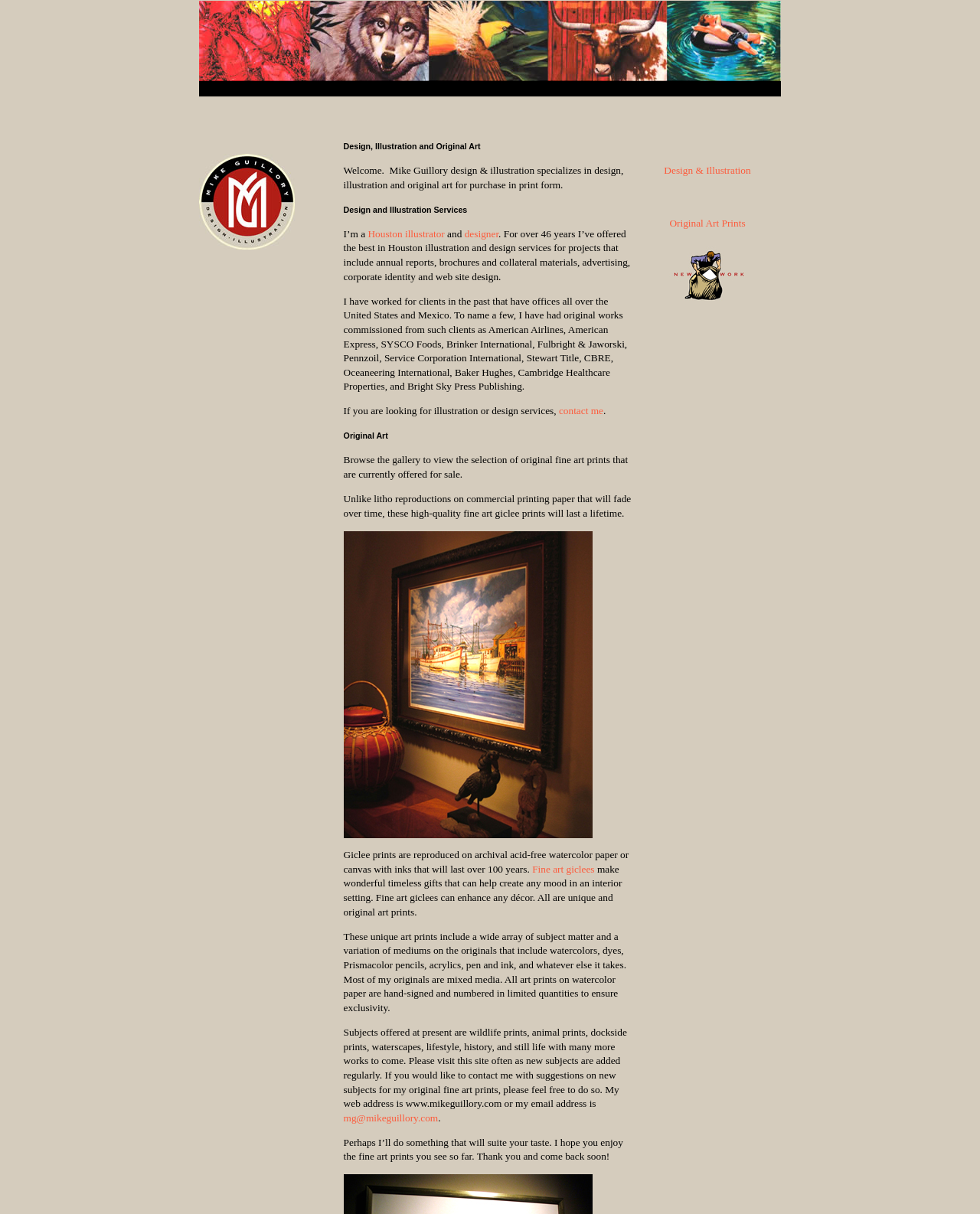What is the purpose of the fine art giclees?
Look at the screenshot and respond with a single word or phrase.

To enhance any décor